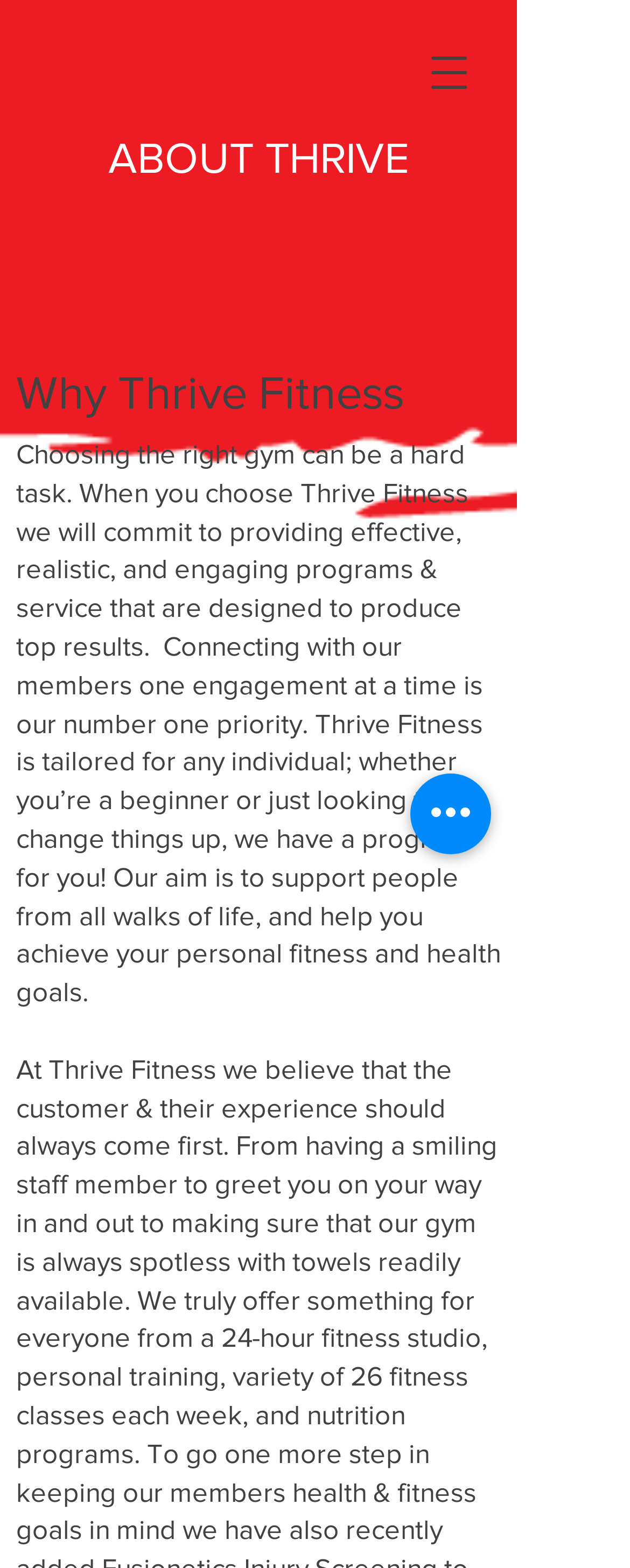Given the element description: "aria-label="Open navigation menu"", predict the bounding box coordinates of this UI element. The coordinates must be four float numbers between 0 and 1, given as [left, top, right, bottom].

[0.649, 0.021, 0.777, 0.072]